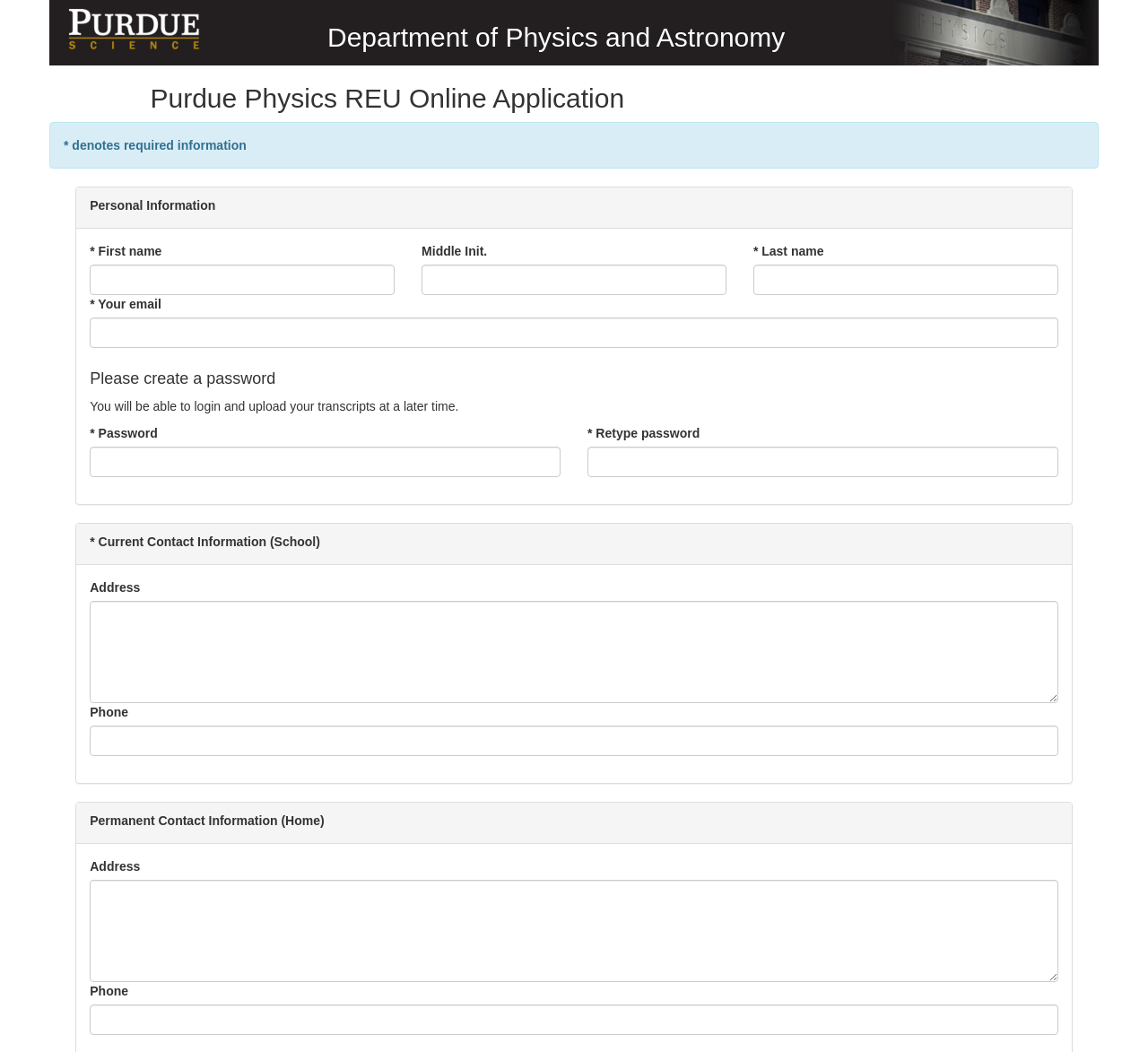Give a complete and precise description of the webpage's appearance.

The webpage is an online application portal for the Purdue Physics REU program, part of the College of Science. At the top left, there is a link to "Purdue Science" accompanied by an image with the same name. Below this, there are two headings: "Department of Physics and Astronomy" and "Purdue Physics REU Online Application". 

A note stating "* denotes required information" is placed below the headings. The main content of the page is divided into sections, starting with "Personal Information". This section contains three text boxes for entering first name, middle initial, and last name, each with a corresponding label. 

Below this, there is a section for entering an email address, followed by a section for creating a password. The password creation section includes a heading, a note about being able to login and upload transcripts later, and two text boxes for entering and re-entering the password.

The next section is "Current Contact Information (School)", which contains text boxes for entering an address and phone number. Similarly, there is a section for "Permanent Contact Information (Home)" with the same fields. Throughout the page, there are multiple text boxes and labels, with some fields marked as required.